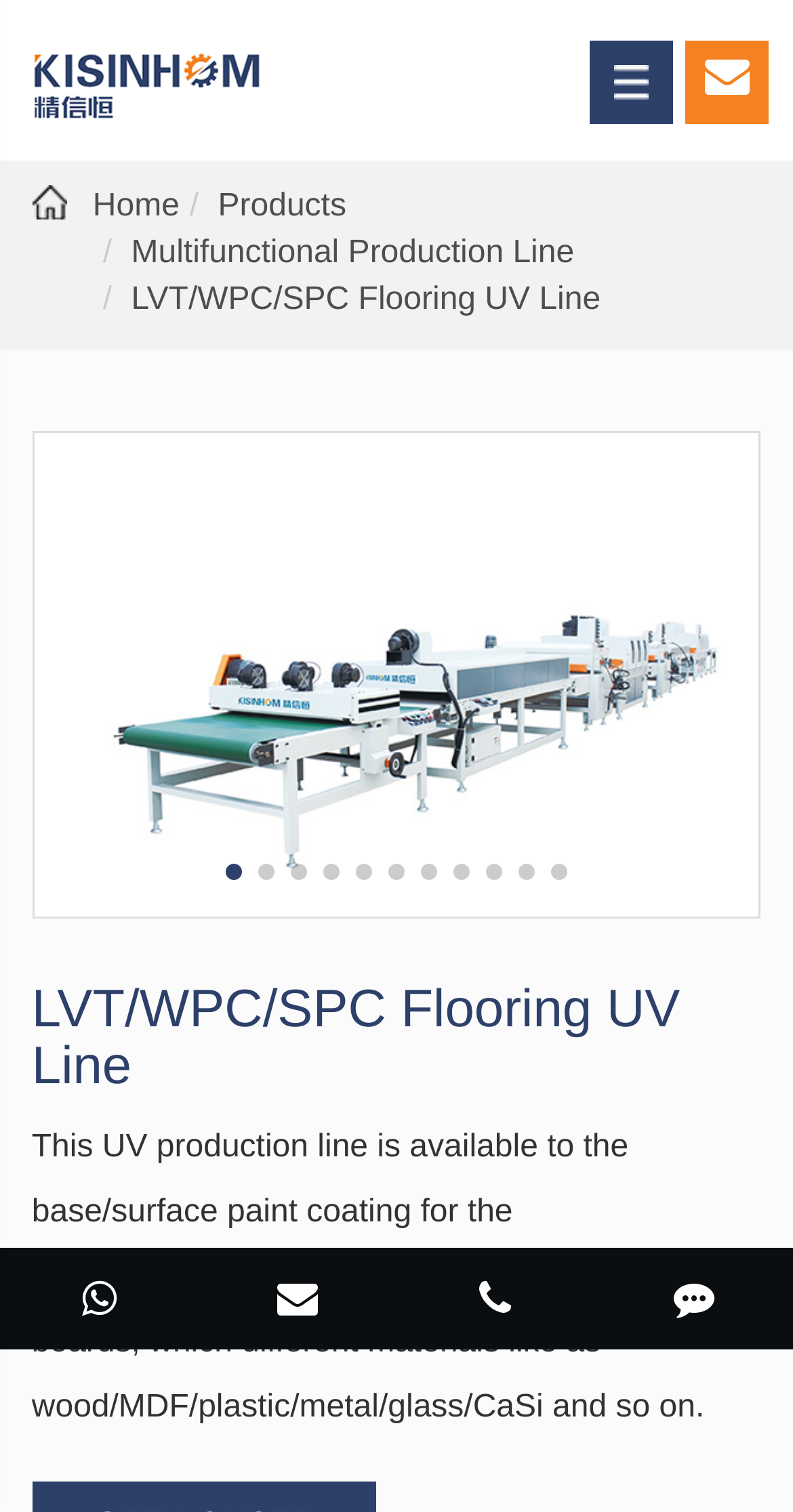Using the element description provided, determine the bounding box coordinates in the format (top-left x, top-left y, bottom-right x, bottom-right y). Ensure that all values are floating point numbers between 0 and 1. Element description: Multifunctional Production Line

[0.165, 0.156, 0.724, 0.179]